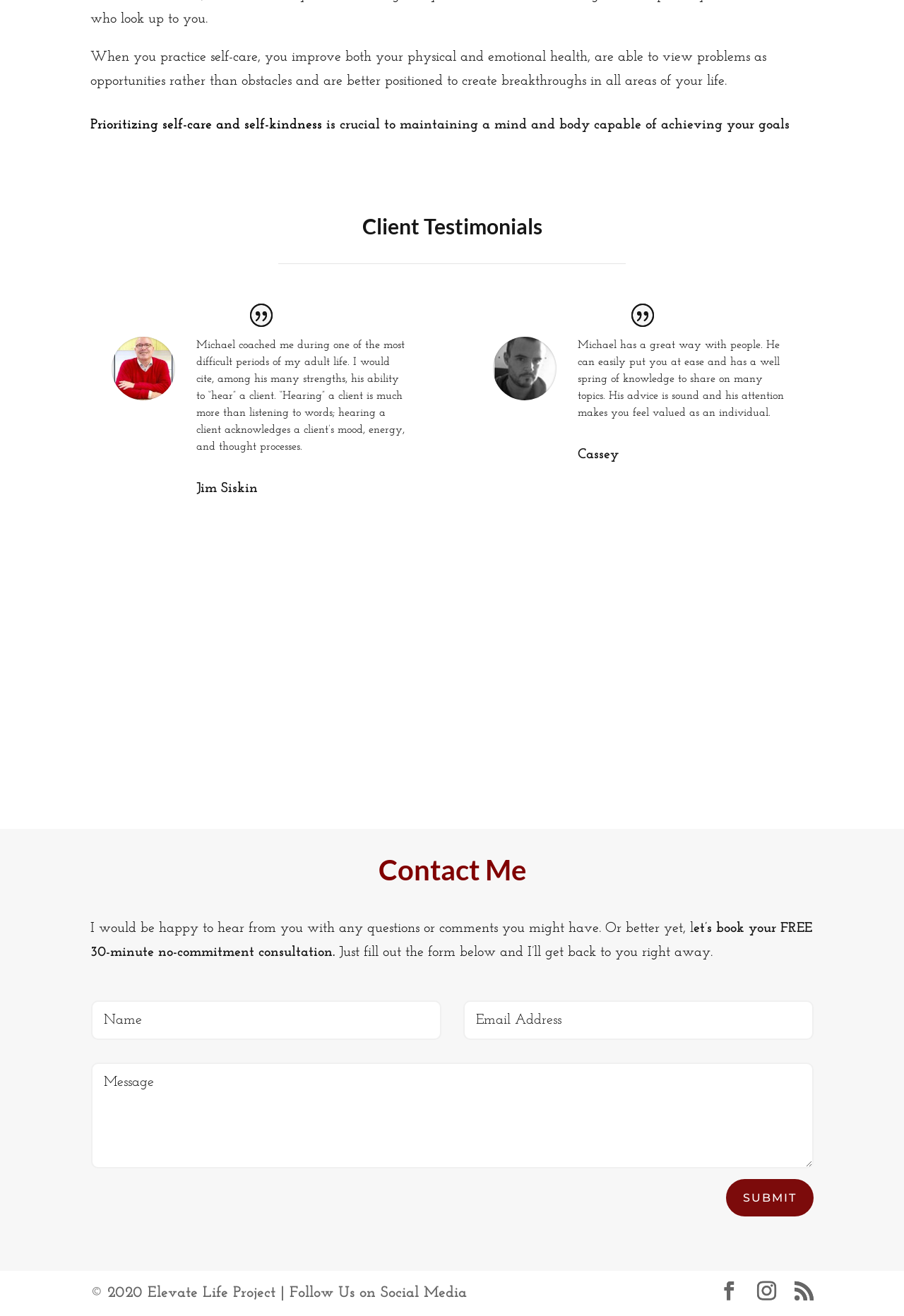Find the bounding box coordinates of the element's region that should be clicked in order to follow the given instruction: "Click youtube". The coordinates should consist of four float numbers between 0 and 1, i.e., [left, top, right, bottom].

None